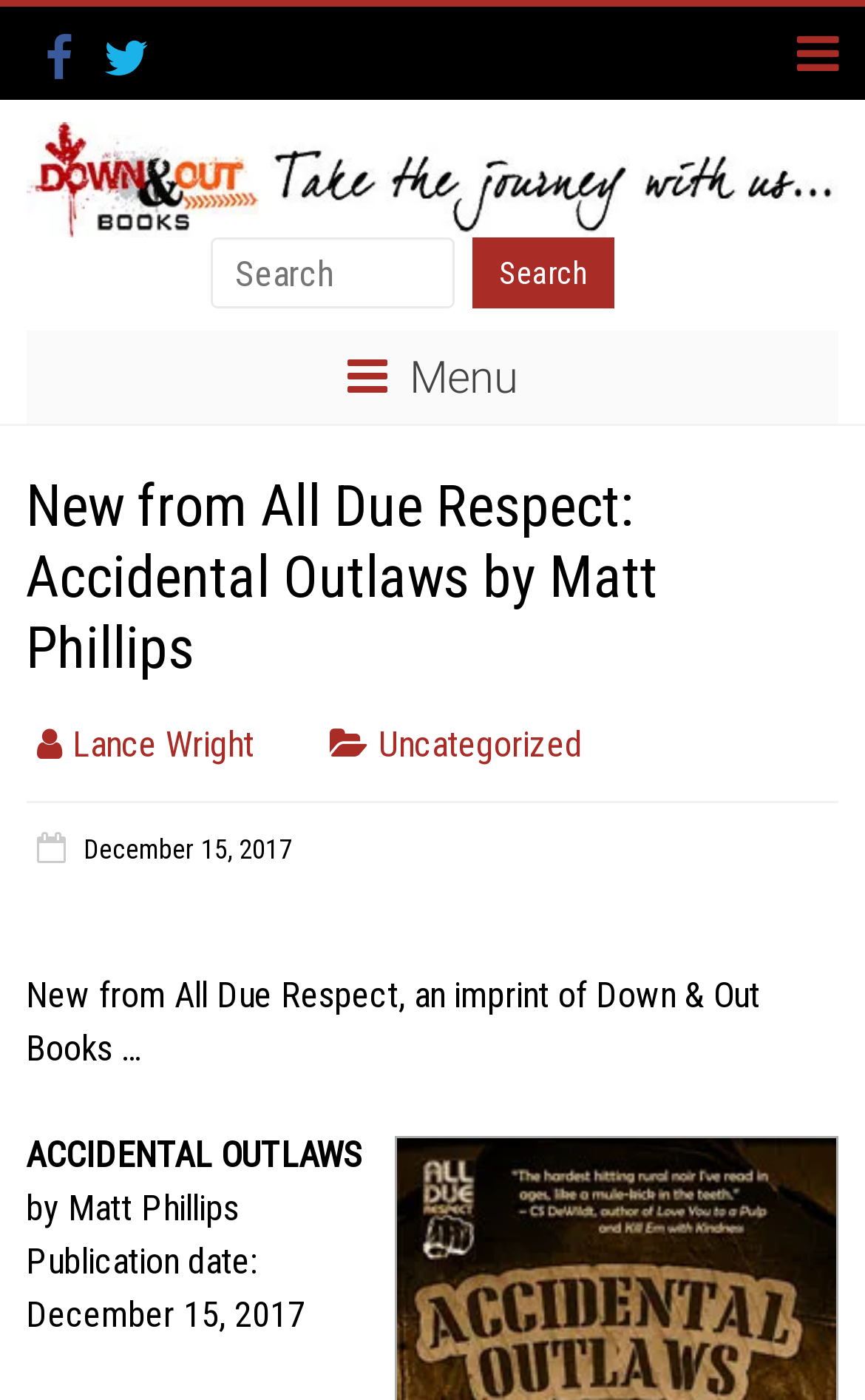Please identify the primary heading on the webpage and return its text.

New from All Due Respect: Accidental Outlaws by Matt Phillips